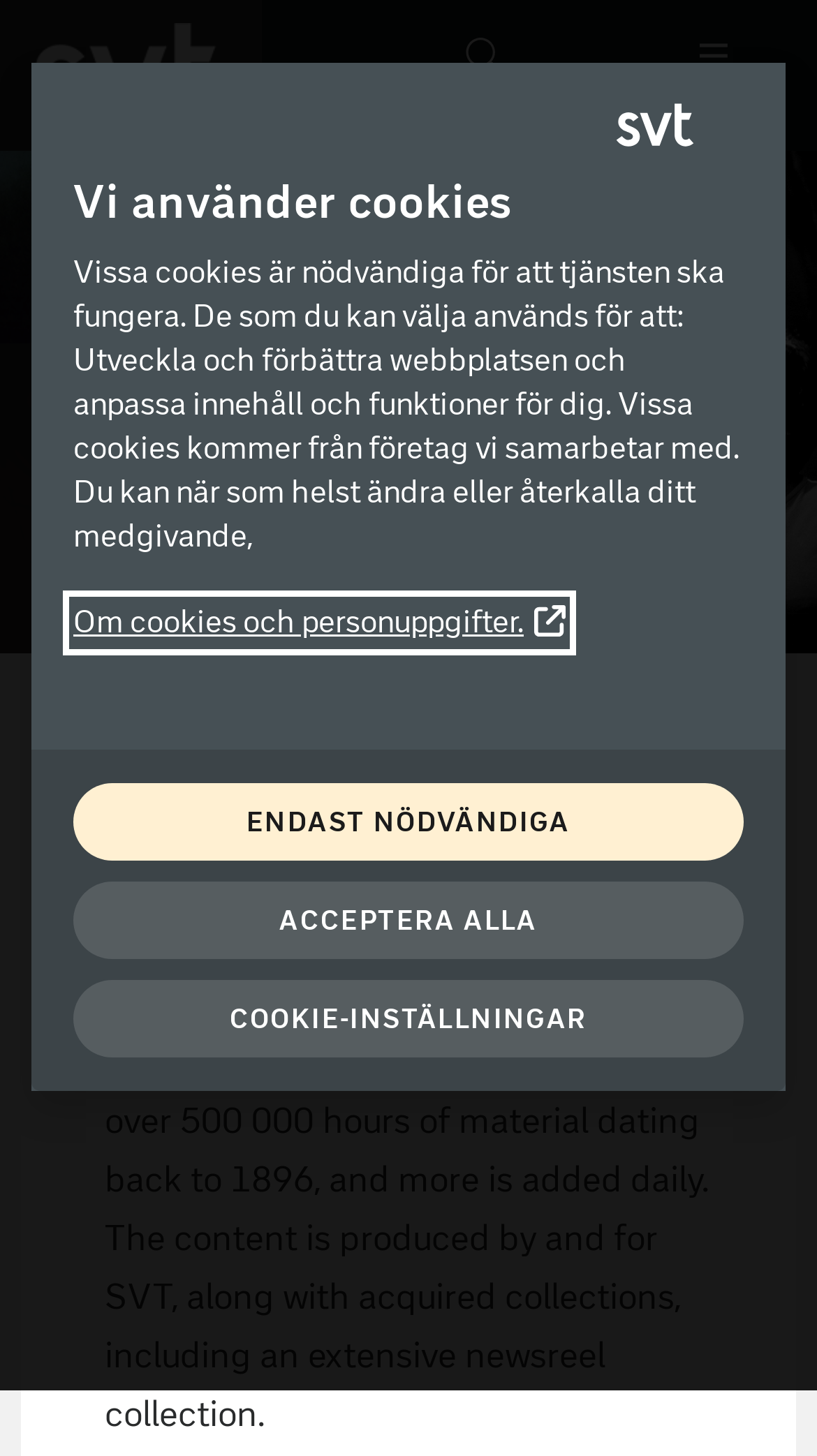What is the purpose of the cookies?
Provide a fully detailed and comprehensive answer to the question.

The purpose of the cookies can be found in the StaticText element with the text 'Vissa cookies är nödvändiga för att tjänsten ska fungera. De som du kan välja används för att: Utveckla och förbättra webbplatsen och anpassa innehåll och funktioner för dig.'